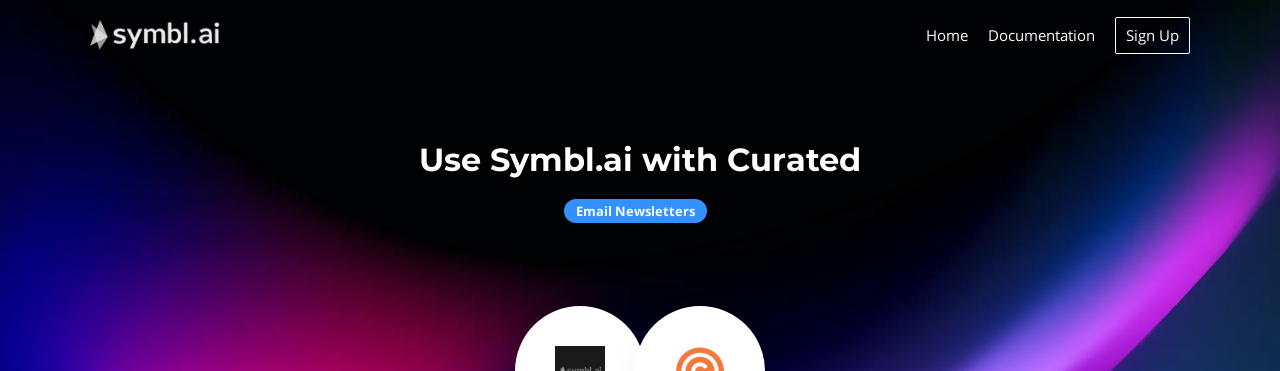What is the purpose of the bright blue button?
Please give a detailed answer to the question using the information shown in the image.

The bright blue button labeled 'Email Newsletters' invites user interaction, suggesting that it is a call-to-action button that encourages users to engage with the webpage's functionality.